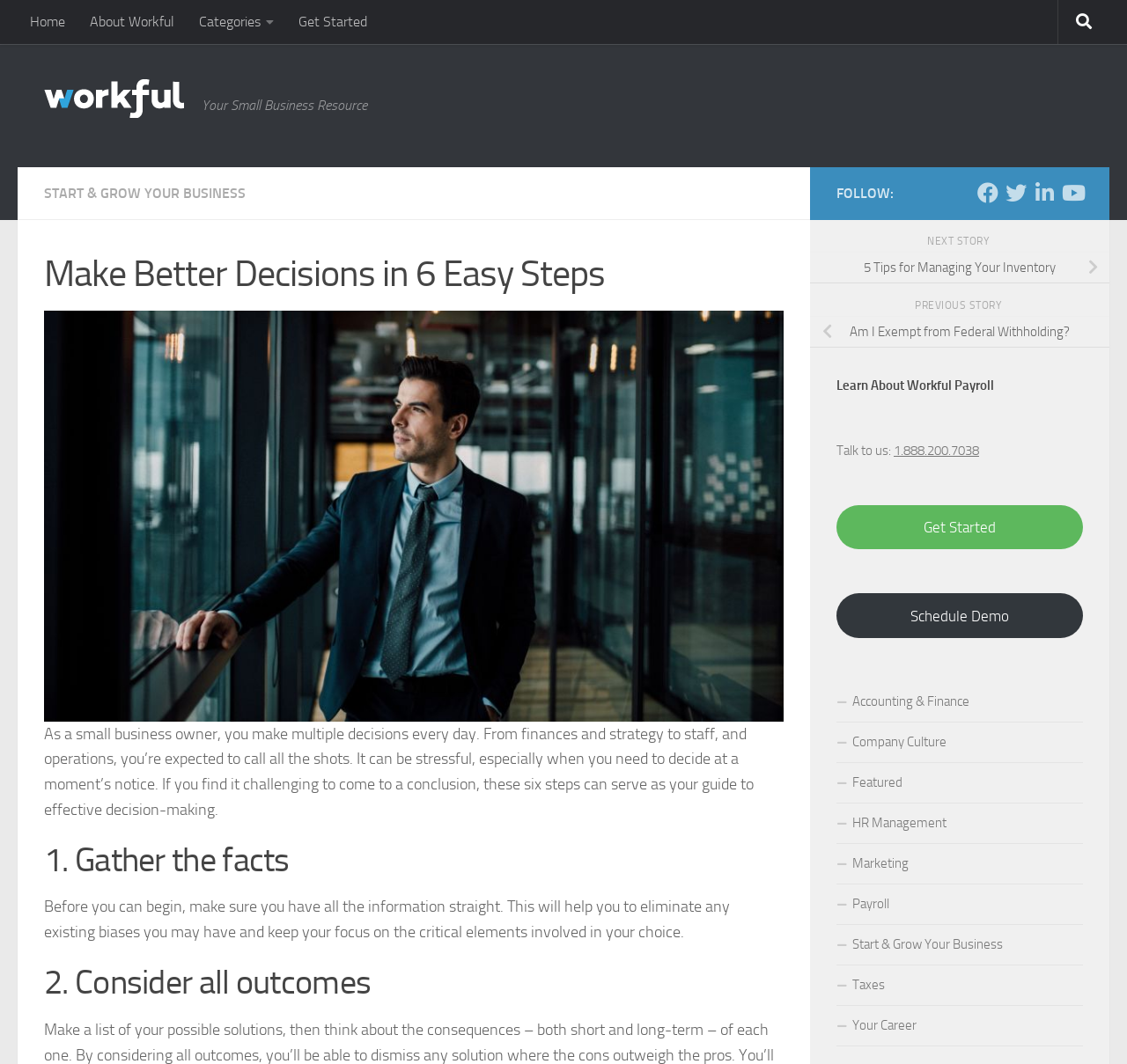Determine the bounding box coordinates of the region to click in order to accomplish the following instruction: "Learn About Workful Payroll". Provide the coordinates as four float numbers between 0 and 1, specifically [left, top, right, bottom].

[0.742, 0.352, 0.961, 0.372]